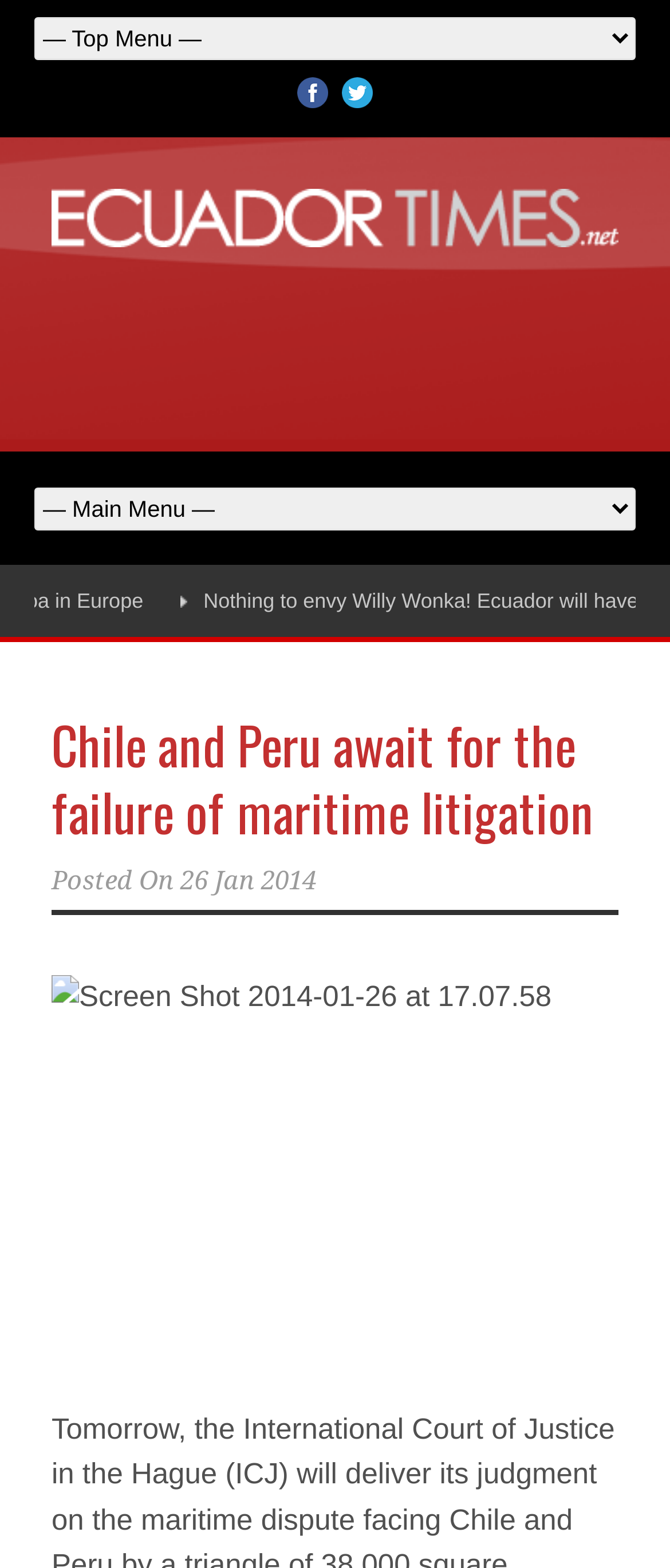Identify the bounding box coordinates for the UI element described as: "alt="New Networks For Nature"". The coordinates should be provided as four floats between 0 and 1: [left, top, right, bottom].

None